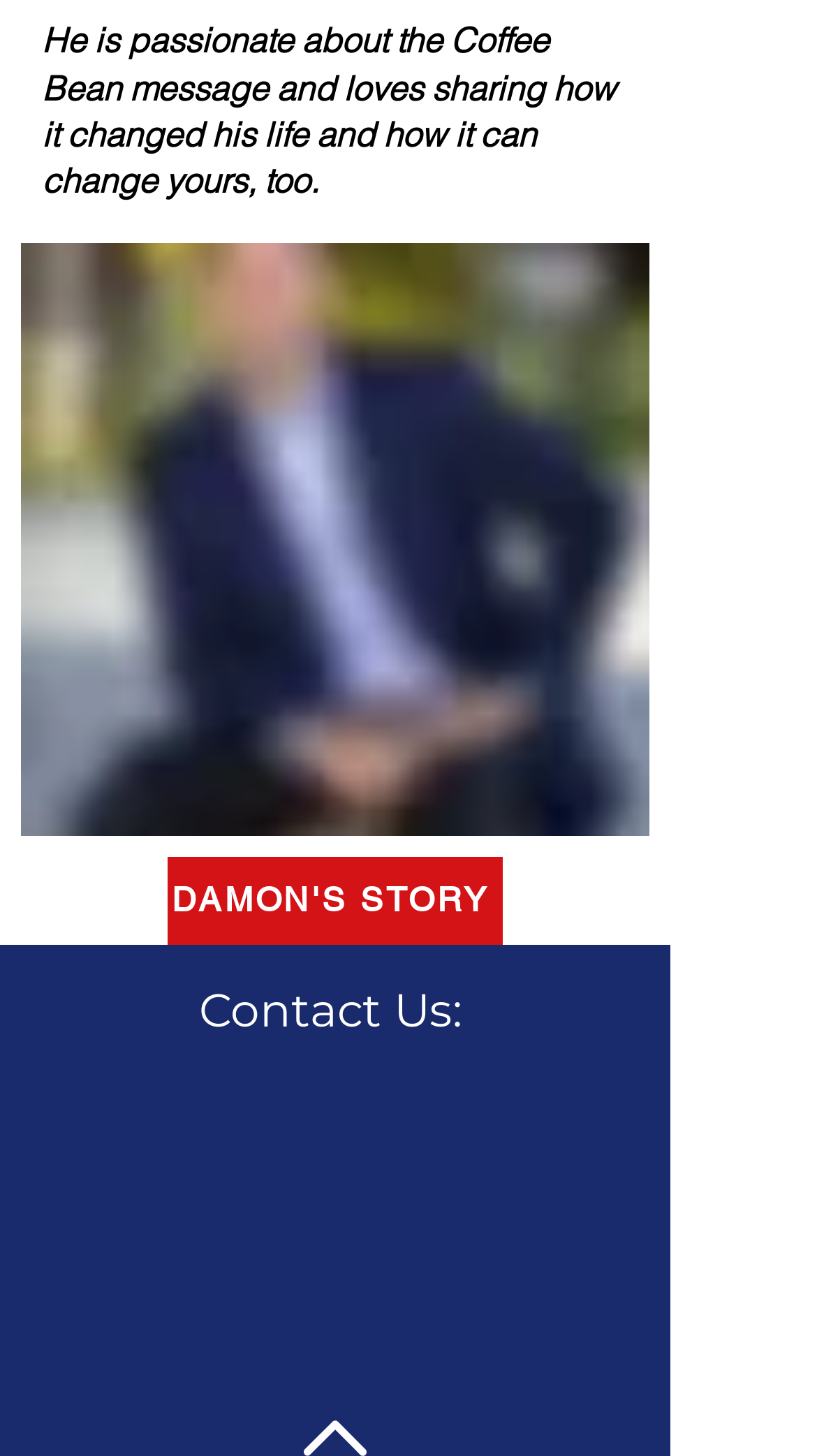What is the purpose of the webpage?
Provide a detailed and extensive answer to the question.

The question can be answered by looking at the static text element that contains the description of Damon's story, specifically the element with the text 'He is passionate about the Coffee Bean message and loves sharing how it changed his life and how it can change yours, too.' which suggests that the purpose of the webpage is to share Damon's story.